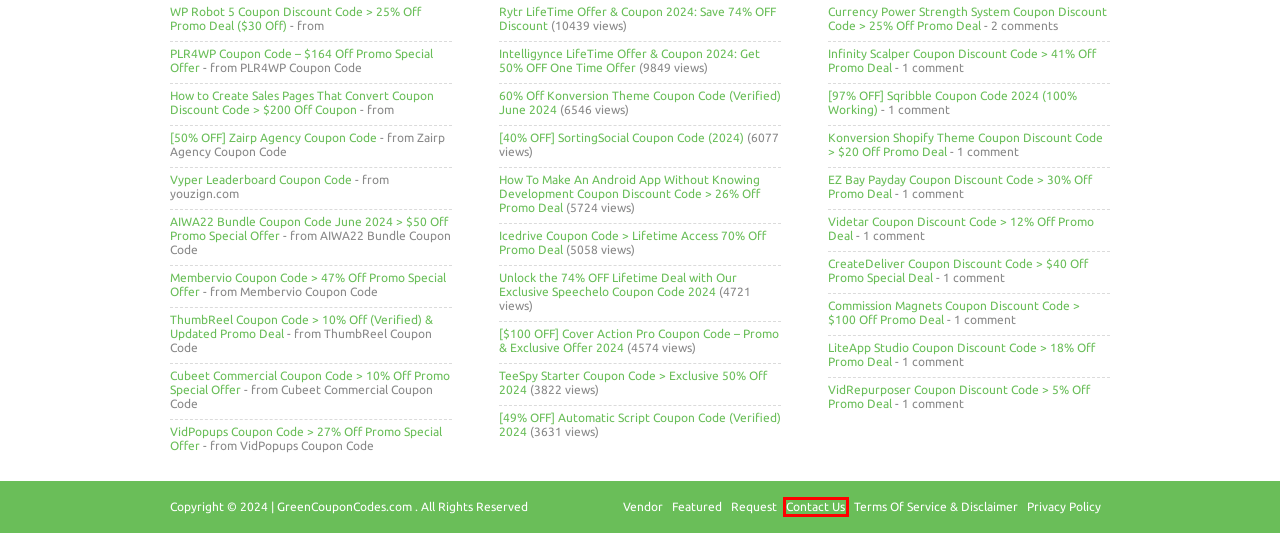Look at the screenshot of a webpage where a red bounding box surrounds a UI element. Your task is to select the best-matching webpage description for the new webpage after you click the element within the bounding box. The available options are:
A. Contact Us -
B. Privacy Policy -
C. Vendor Archives -
D. Featured Archives -
E. How to Create Sales Pages That Convert Coupon Discount Code > $200 Off Coupon -
F. Infinity Scalper Coupon Discount Code > 41% Off Promo Deal -
G. VidRepurposer Coupon Discount Code > 5% Off Promo Deal -
H. Membervio Coupon Code > 47% Off Promo Special Offer -

A